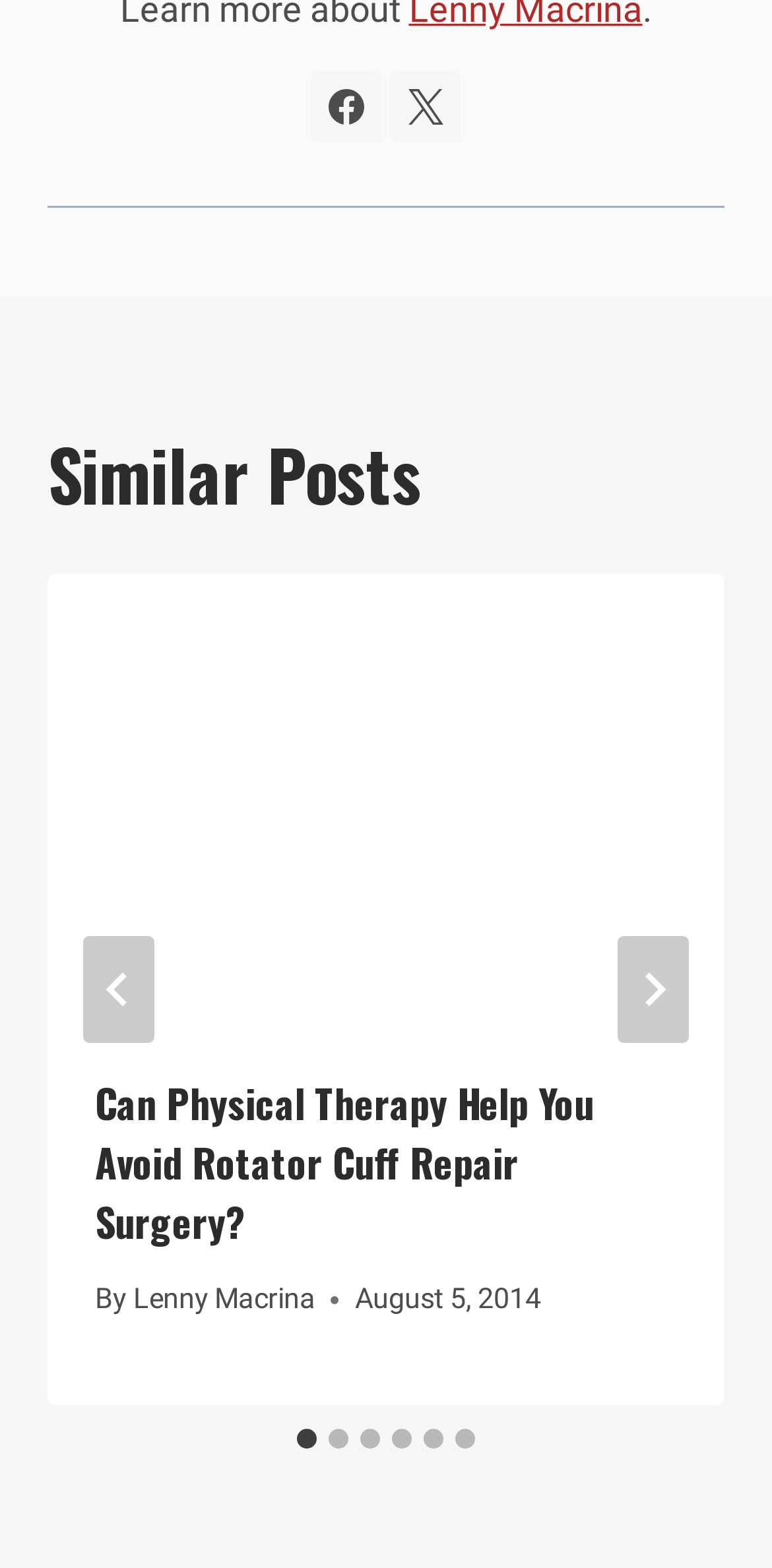What is the author of the first article?
Can you offer a detailed and complete answer to this question?

I examined the article element within the tabpanel element with the role description 'slide' and found a link element with the text 'Lenny Macrina', which is likely the author of the first article.